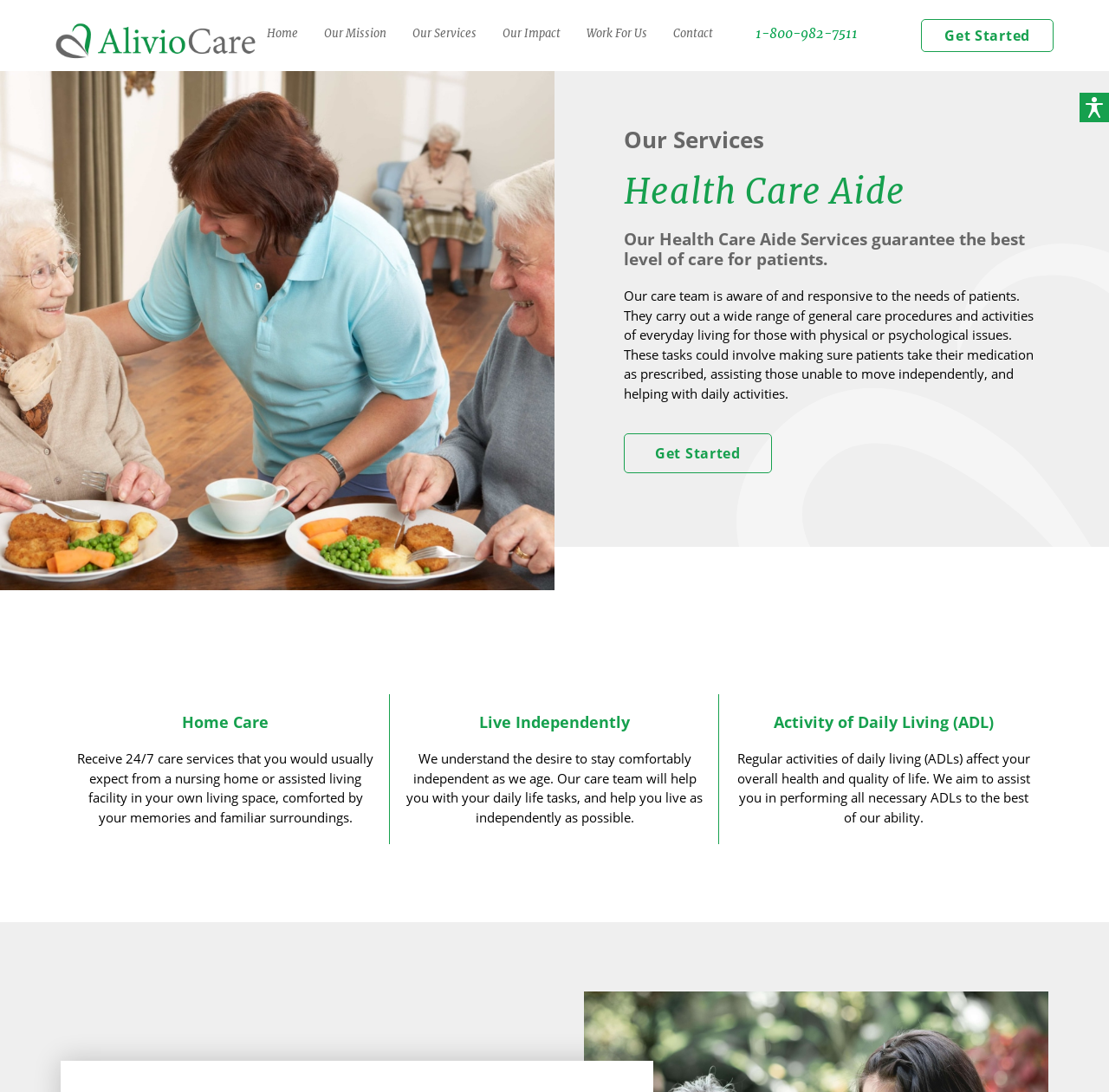Locate and provide the bounding box coordinates for the HTML element that matches this description: "1-800-982-7511".

[0.681, 0.023, 0.773, 0.039]